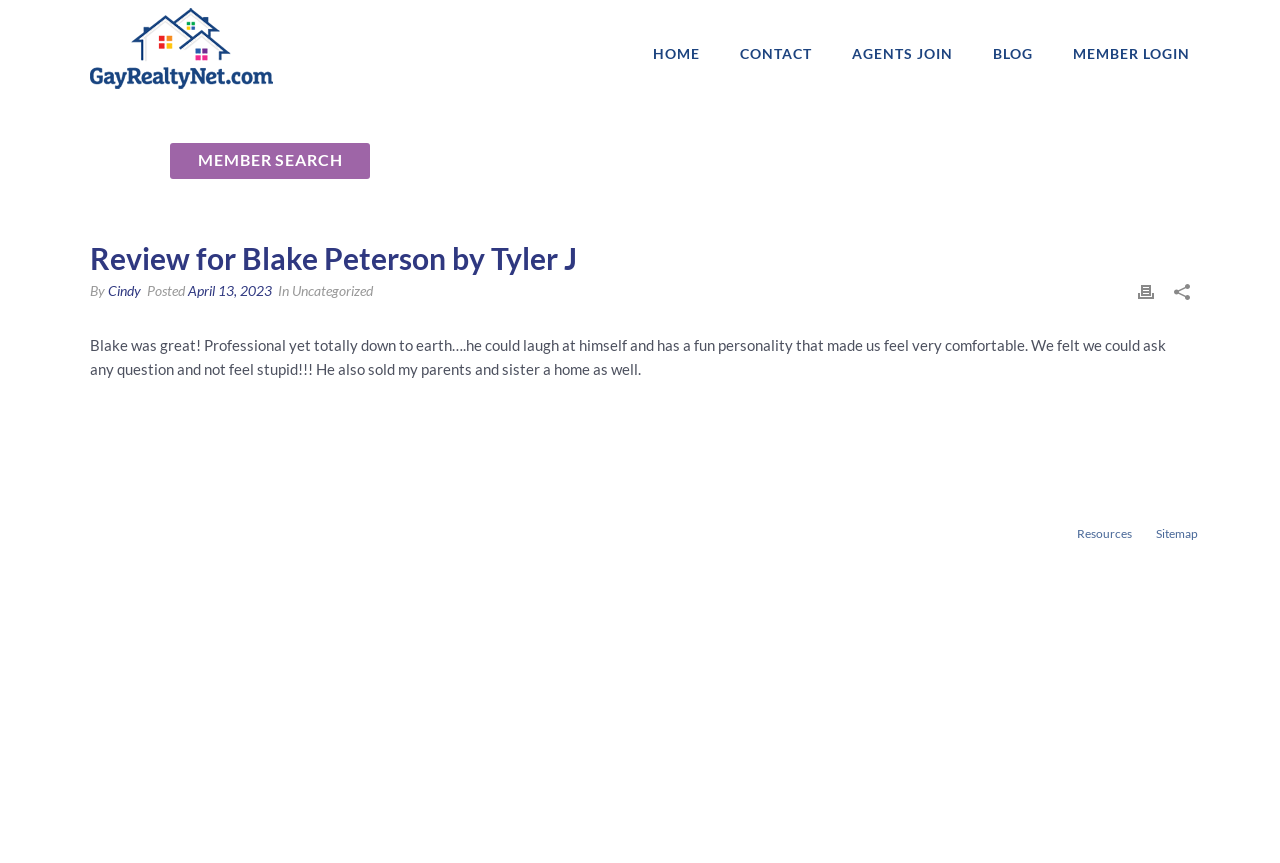Identify the bounding box coordinates for the region of the element that should be clicked to carry out the instruction: "Login as a member". The bounding box coordinates should be four float numbers between 0 and 1, i.e., [left, top, right, bottom].

[0.823, 0.0, 0.945, 0.112]